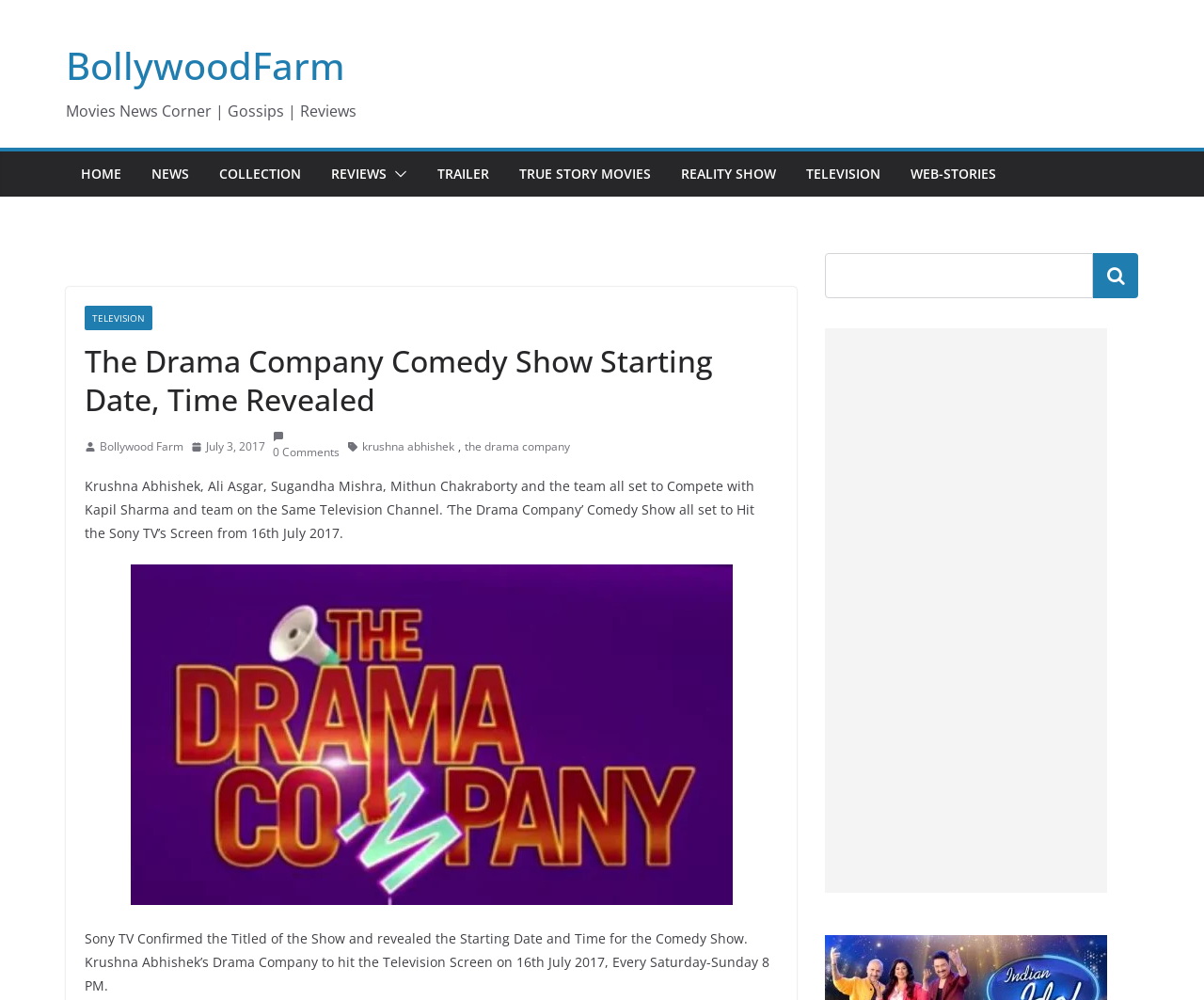Identify the bounding box coordinates of the part that should be clicked to carry out this instruction: "Read about The Drama Company Comedy Show".

[0.07, 0.341, 0.646, 0.42]